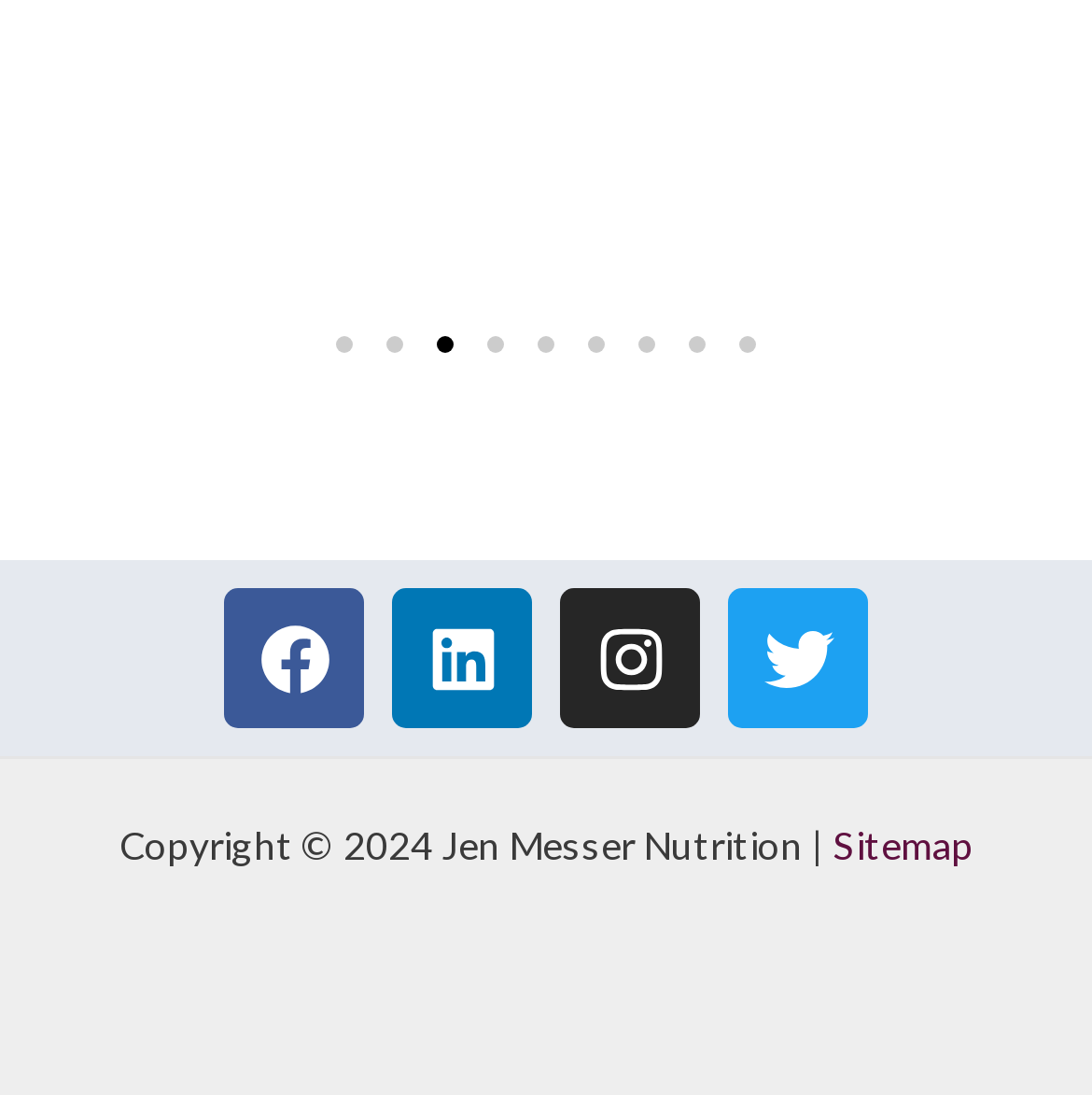What is the last link in the footer?
Look at the image and answer the question with a single word or phrase.

Sitemap